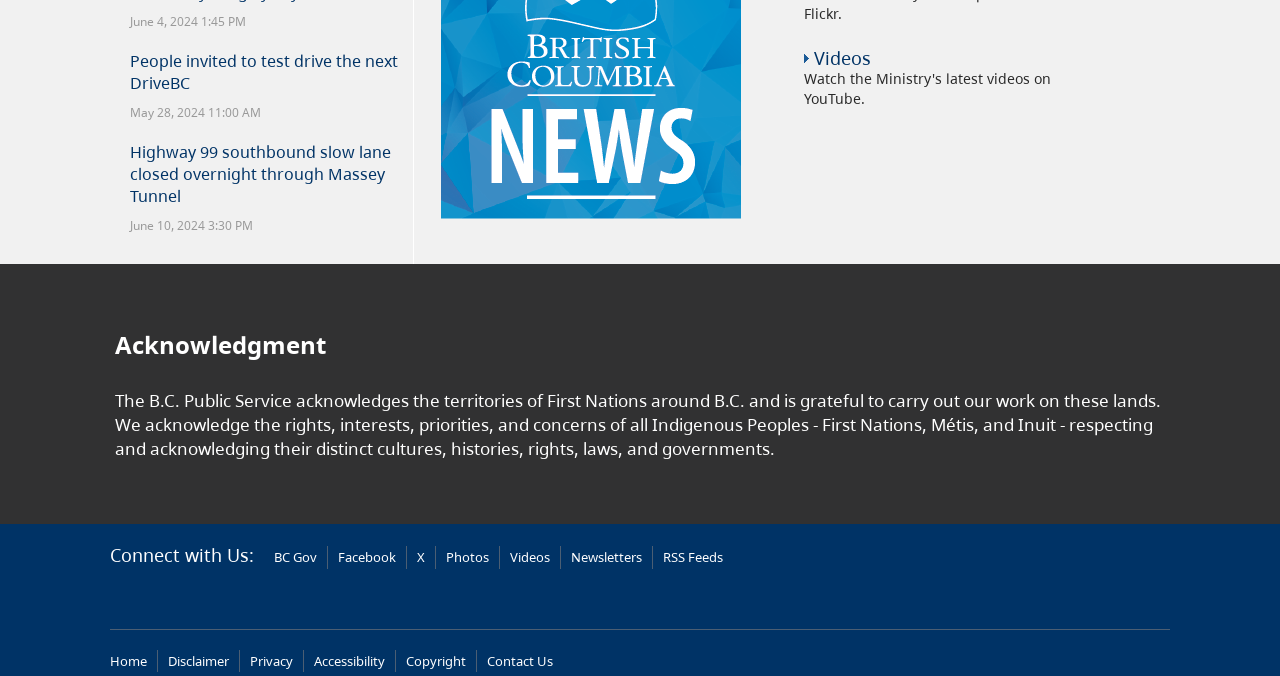Find the bounding box coordinates of the element to click in order to complete the given instruction: "Click on 'Home'."

[0.086, 0.964, 0.115, 0.992]